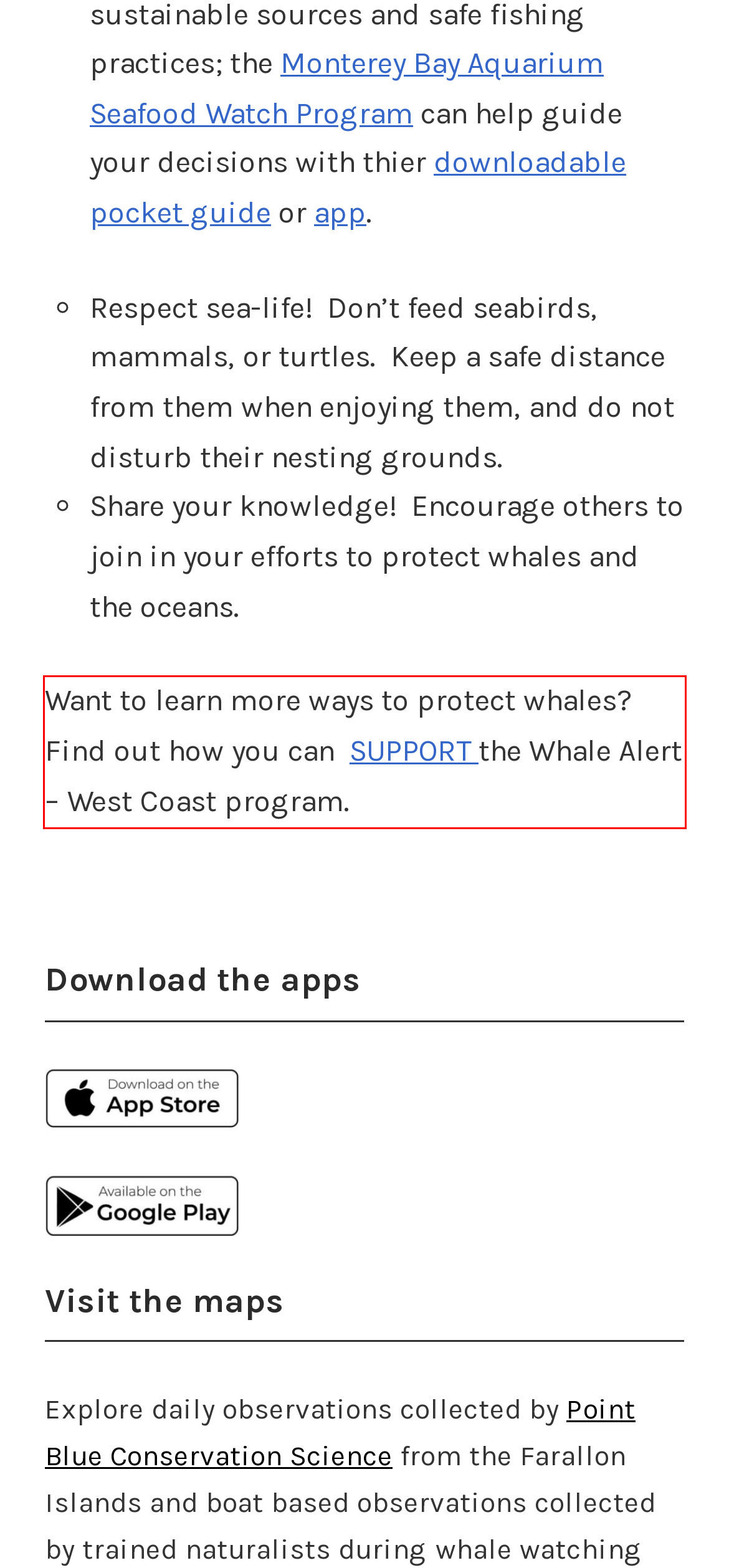From the provided screenshot, extract the text content that is enclosed within the red bounding box.

Want to learn more ways to protect whales? Find out how you can SUPPORT the Whale Alert – West Coast program.